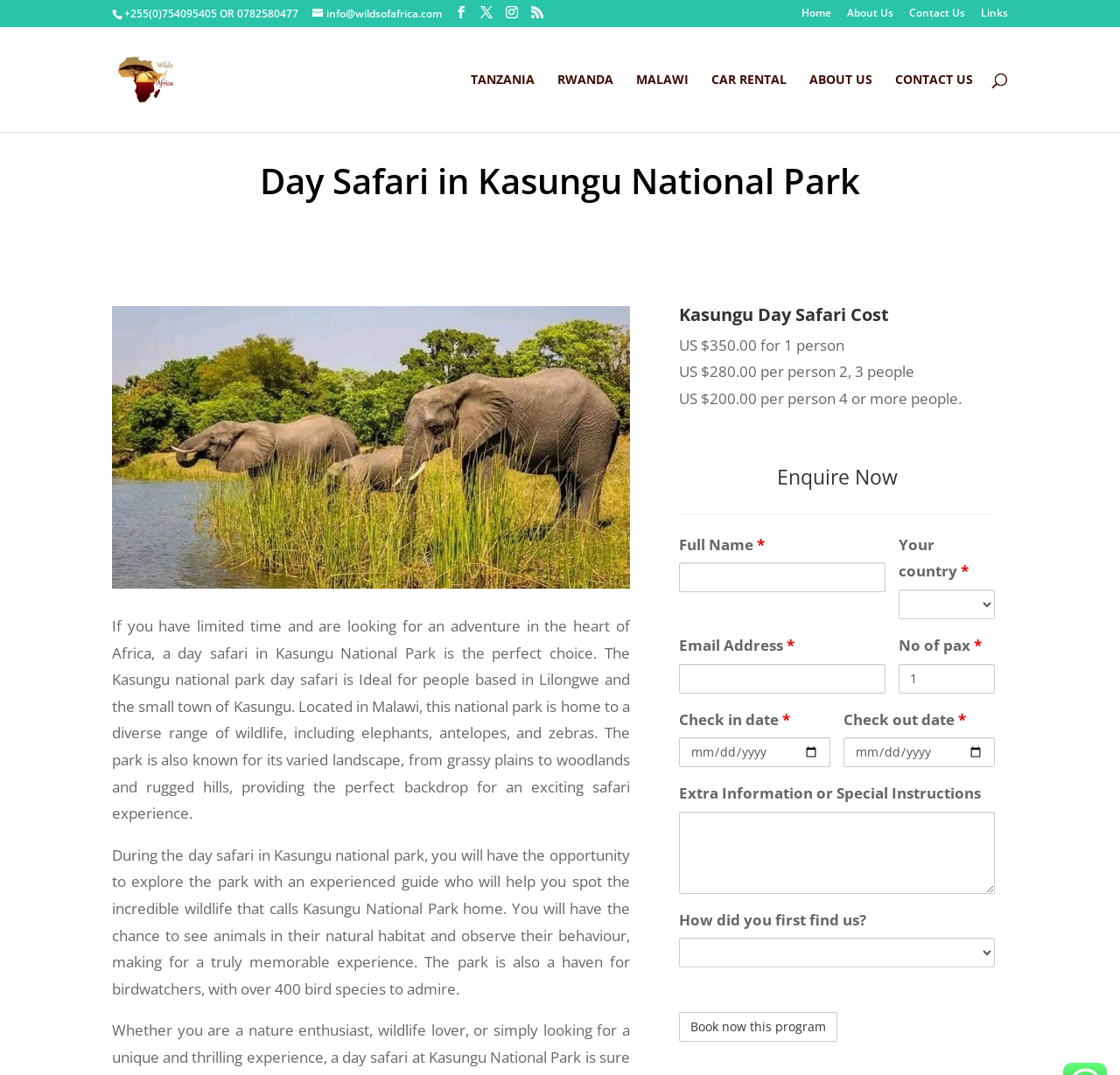Identify the bounding box coordinates of the area that should be clicked in order to complete the given instruction: "View Tanzania Safari Tours". The bounding box coordinates should be four float numbers between 0 and 1, i.e., [left, top, right, bottom].

[0.103, 0.063, 0.212, 0.082]